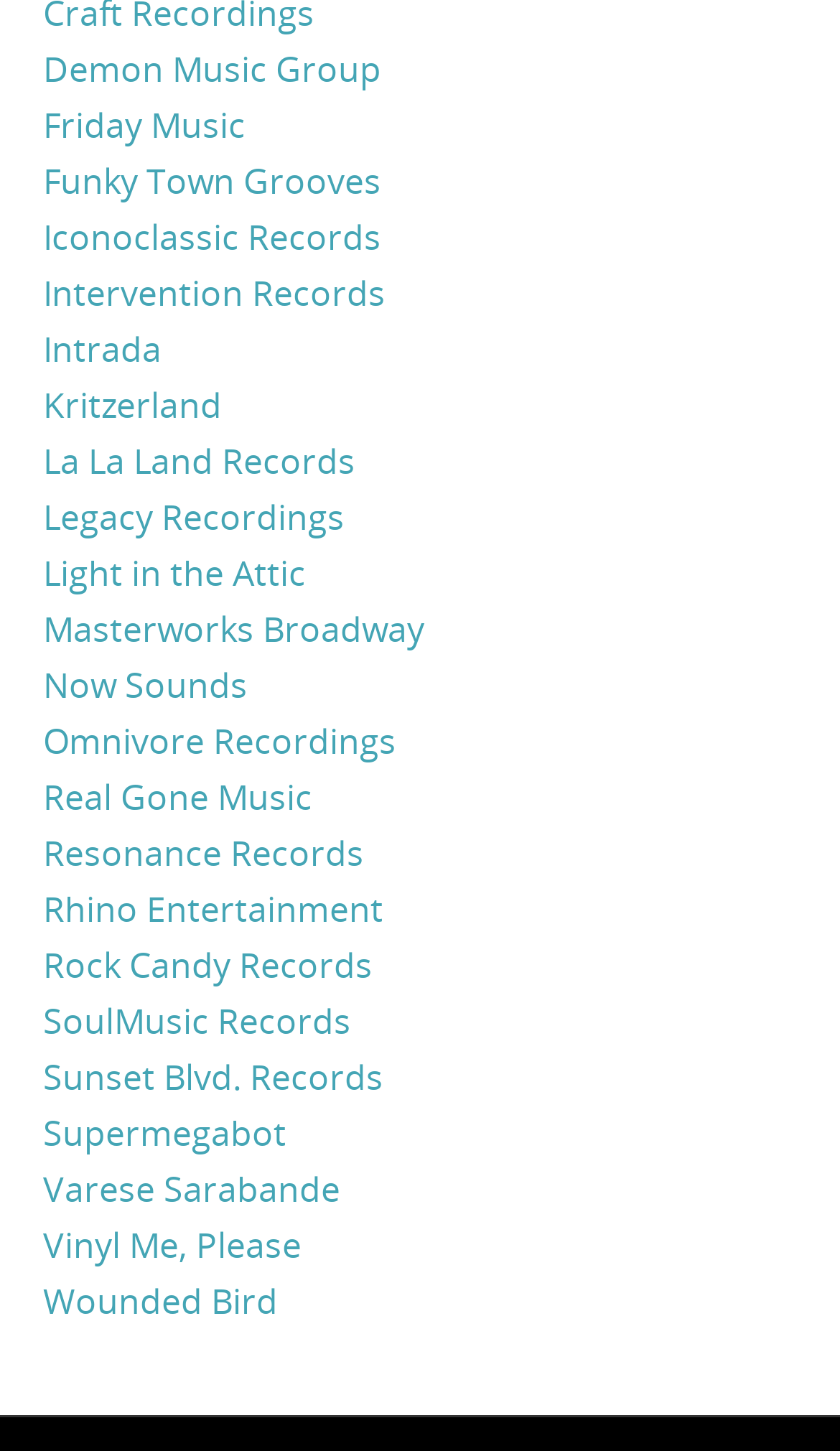Determine the bounding box coordinates for the area you should click to complete the following instruction: "browse Vinyl Me, Please".

[0.051, 0.842, 0.359, 0.874]